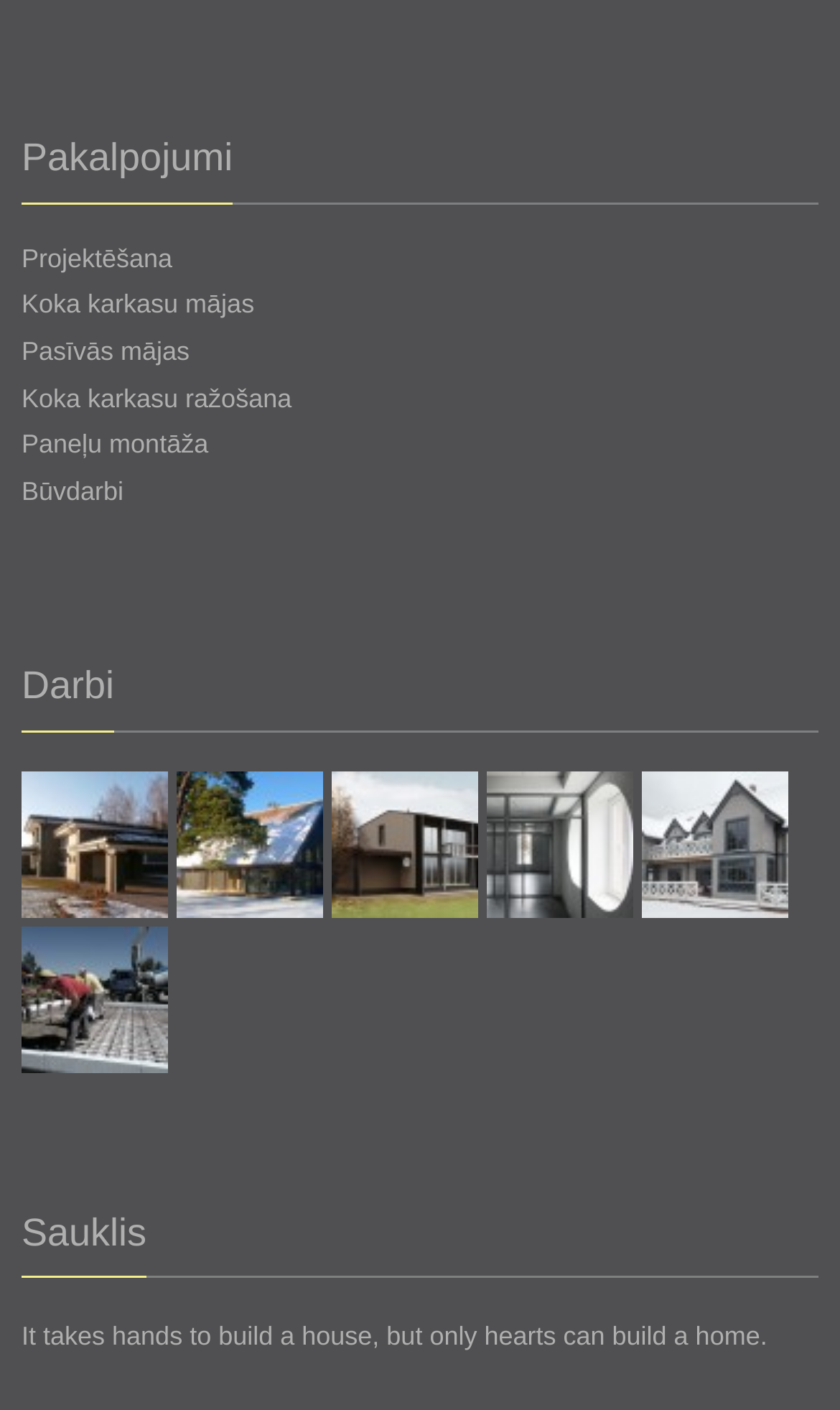Please answer the following question using a single word or phrase: 
How many projects are listed under 'Darbi'?

5